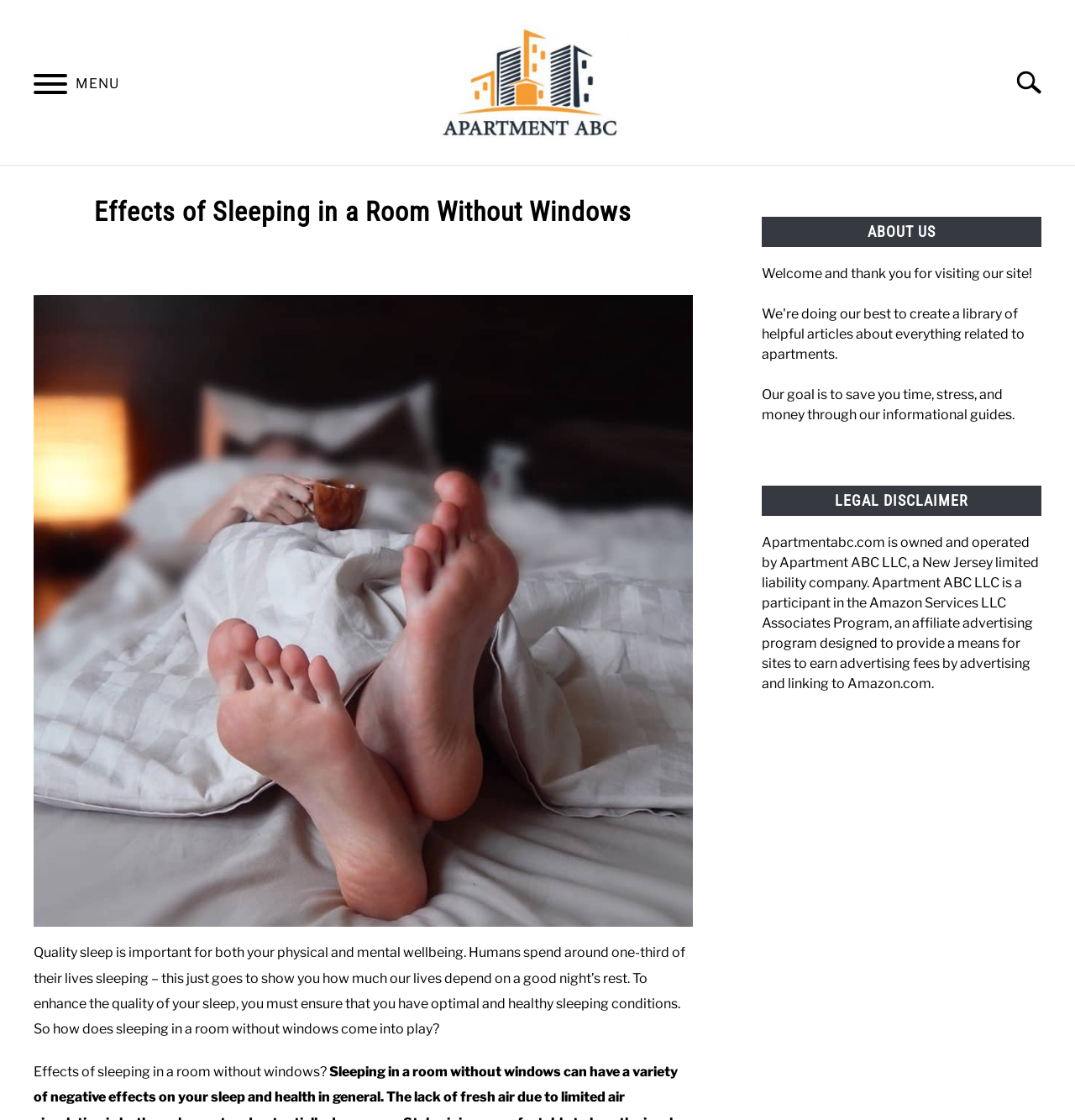Predict the bounding box of the UI element based on the description: "aria-label="Twitter - Black Circle"". The coordinates should be four float numbers between 0 and 1, formatted as [left, top, right, bottom].

None